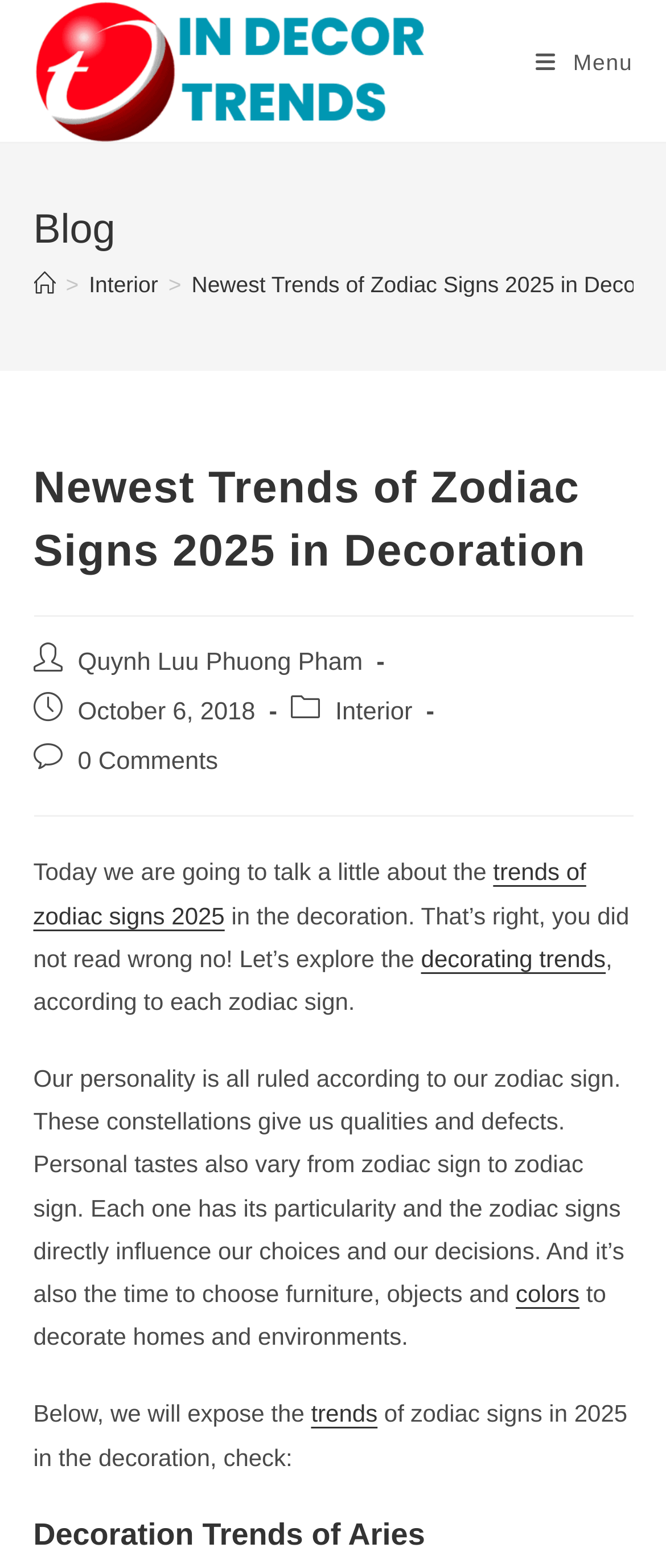Generate a comprehensive description of the webpage.

This webpage is about the newest trends of zodiac signs in 2025 for home decoration. At the top left, there is a layout table with a link to "Interior Decor Trends" accompanied by an image. On the top right, there is a link to "Mobile Menu". 

Below the top section, there is a header with a heading "Blog" and a navigation menu with breadcrumbs, including links to "Home" and "Interior". 

The main content of the webpage starts with a heading "Newest Trends of Zodiac Signs 2025 in Decoration". Below the heading, there is information about the post author, publication date, category, and comments. 

The main article begins with a brief introduction to the topic, mentioning that the article will explore the trends of zodiac signs in 2025 for home decoration. The text explains that our personality and personal tastes are influenced by our zodiac sign, which in turn affects our choices and decisions, including those related to home decoration. 

The article then invites readers to explore the trends of zodiac signs in 2025 for home decoration, with links to specific topics such as "decorating trends", "colors", and "trends" scattered throughout the text.